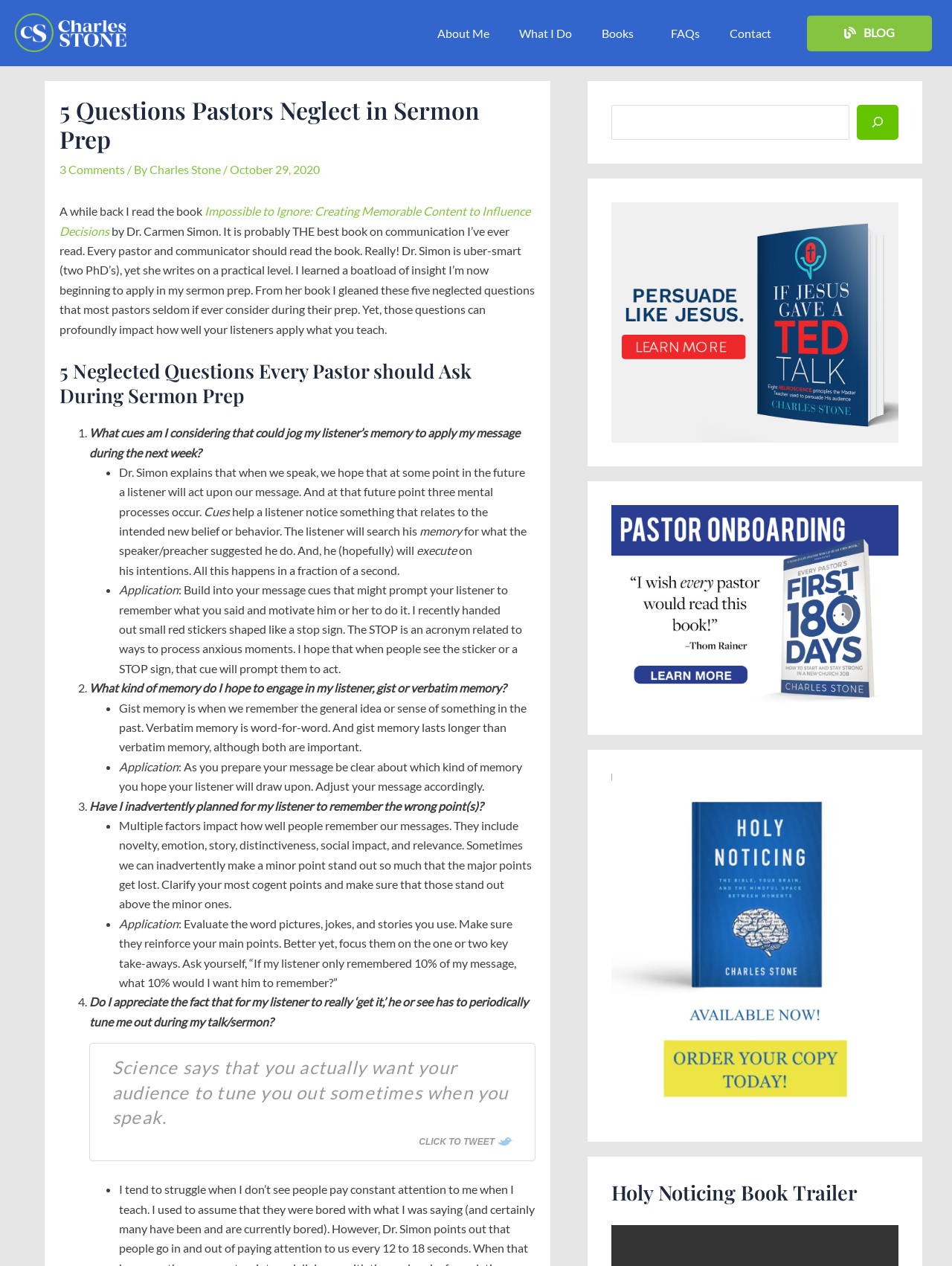Find the coordinates for the bounding box of the element with this description: "Click To Tweet".

[0.44, 0.898, 0.538, 0.905]